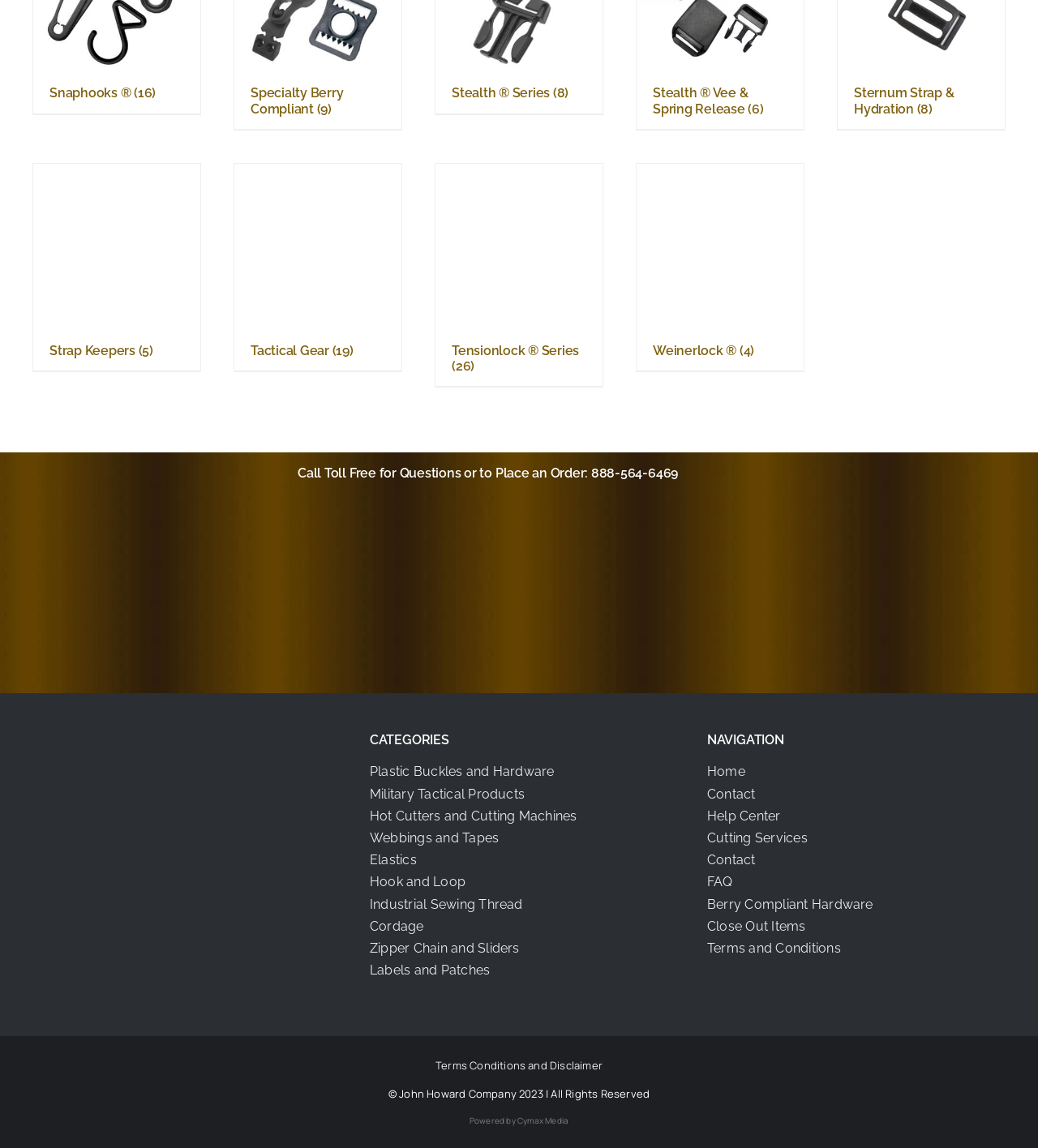Please determine the bounding box coordinates for the element that should be clicked to follow these instructions: "Go to home page".

[0.681, 0.666, 0.718, 0.679]